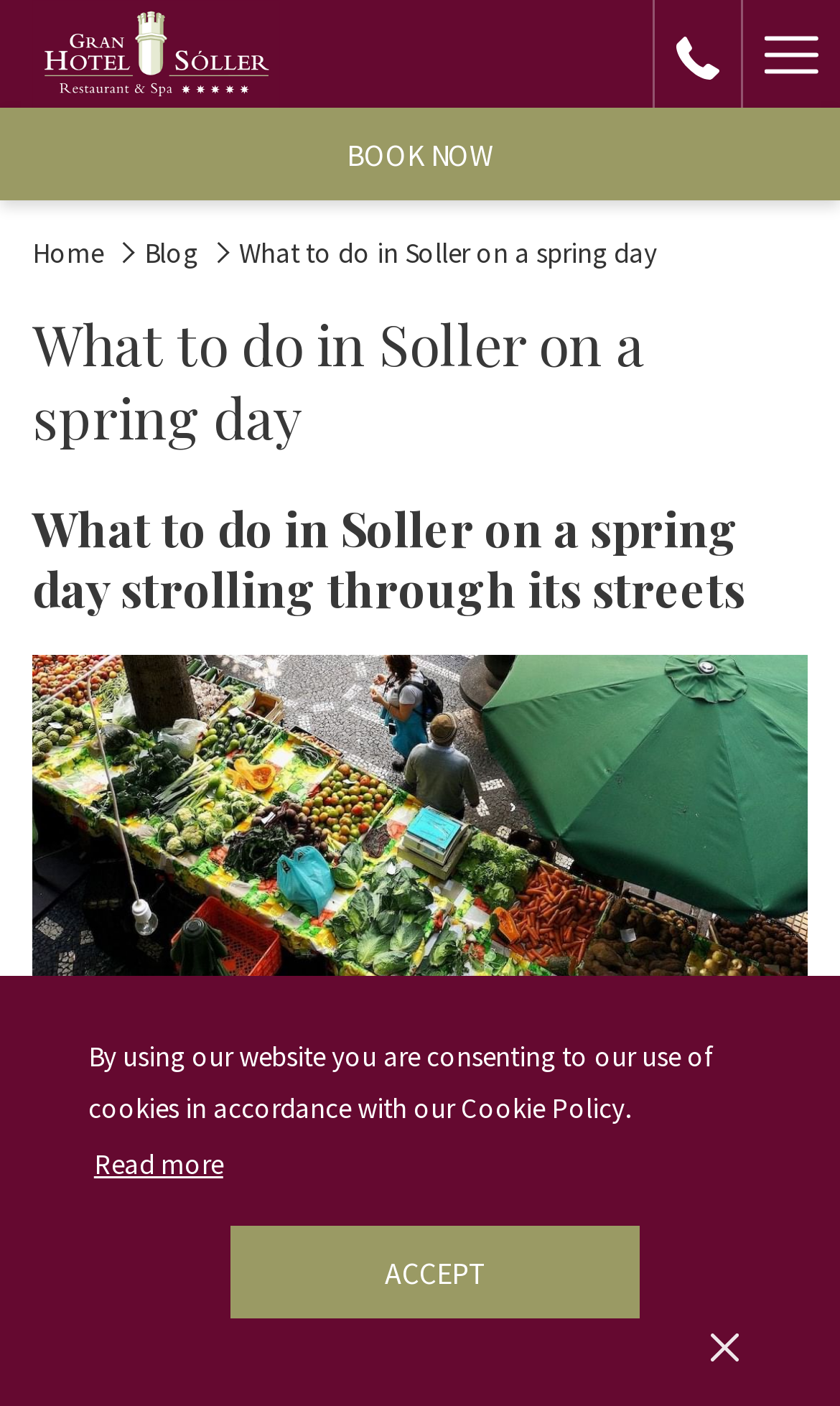How many slideshow elements are there?
Using the visual information, reply with a single word or short phrase.

2